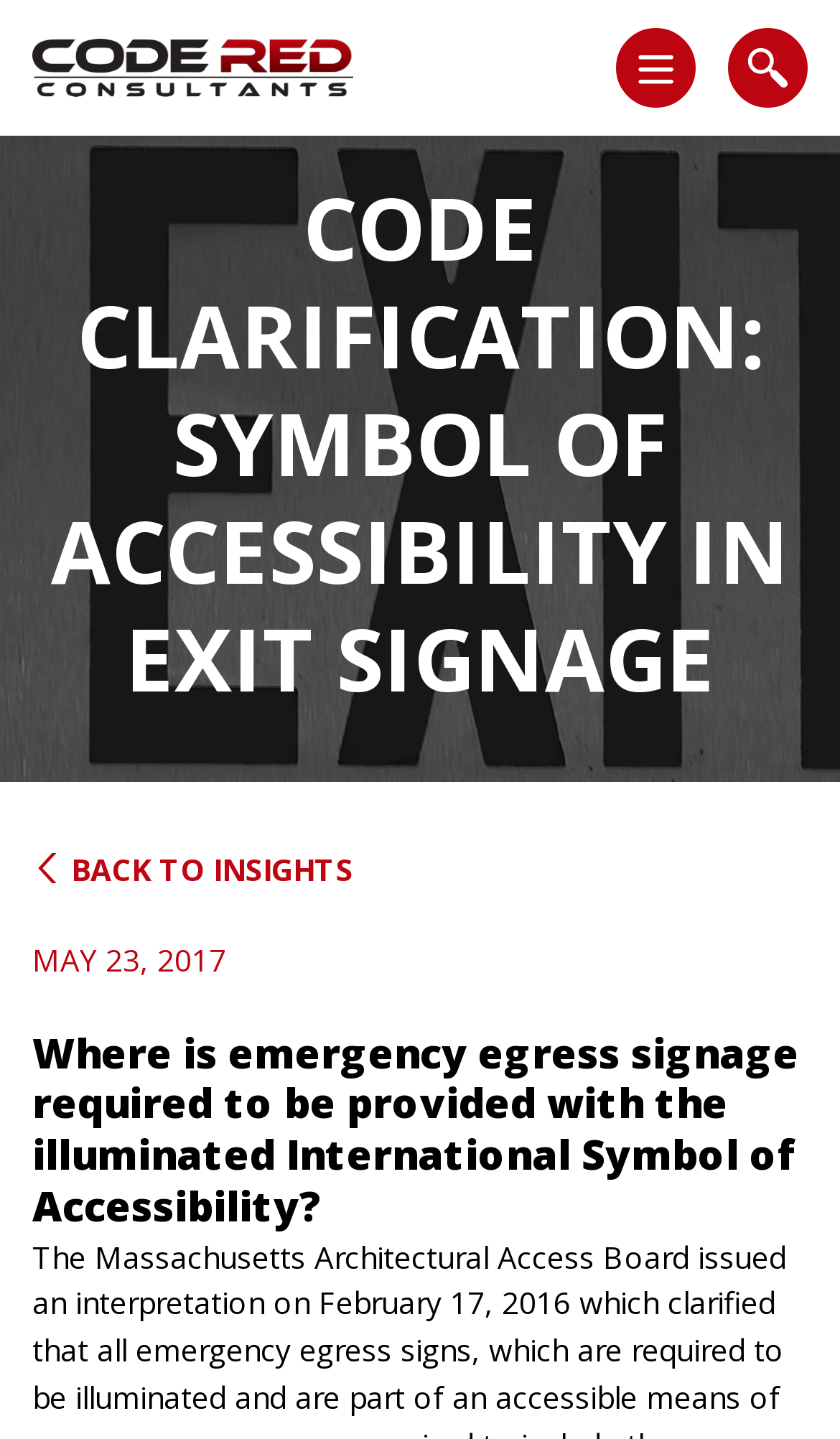Answer with a single word or phrase: 
Where can the user go back to?

Insights